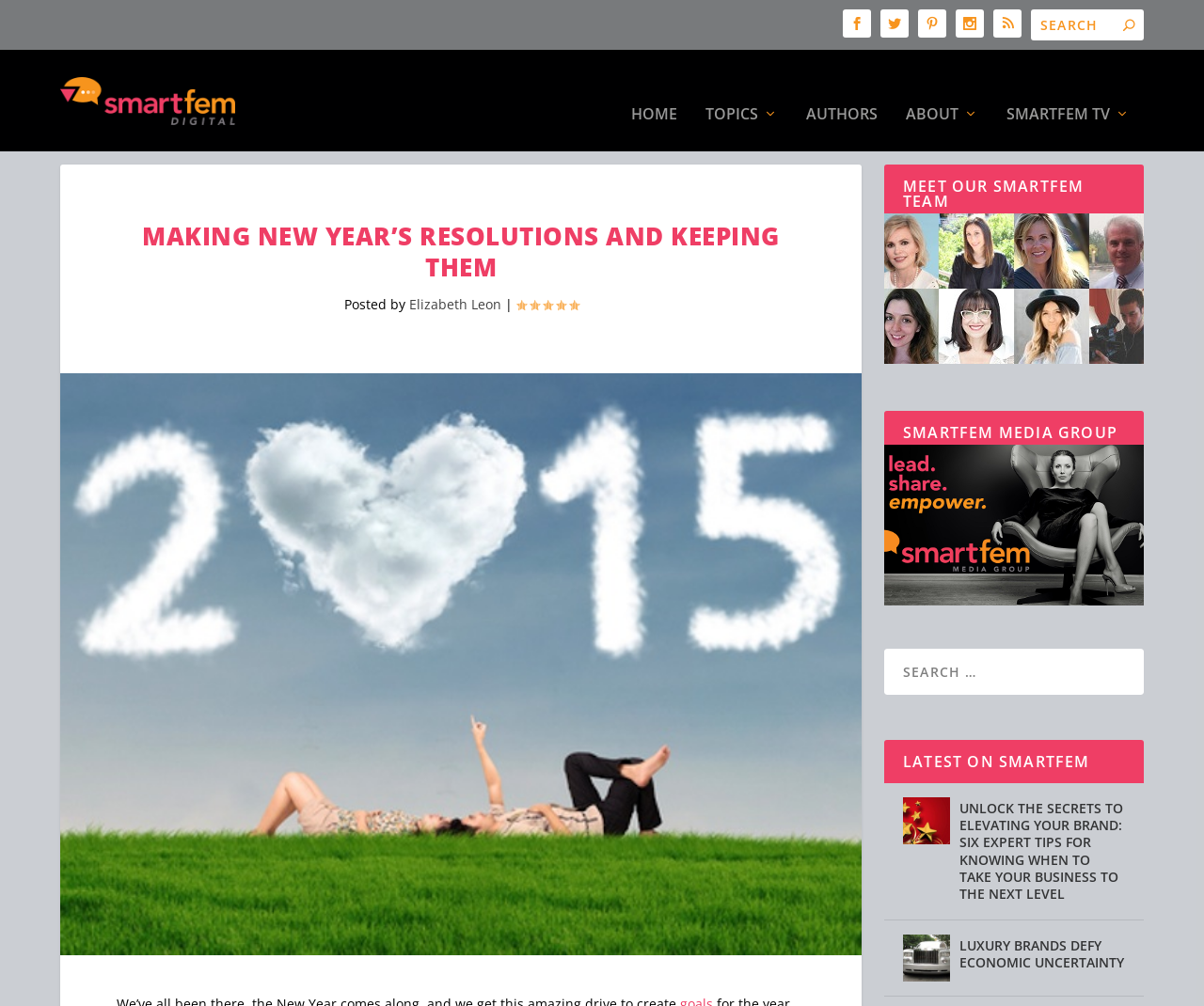How many social media links are there?
From the details in the image, answer the question comprehensively.

There are five social media links located at the top-right corner of the webpage, represented by icons '', '', '', '', and ''.